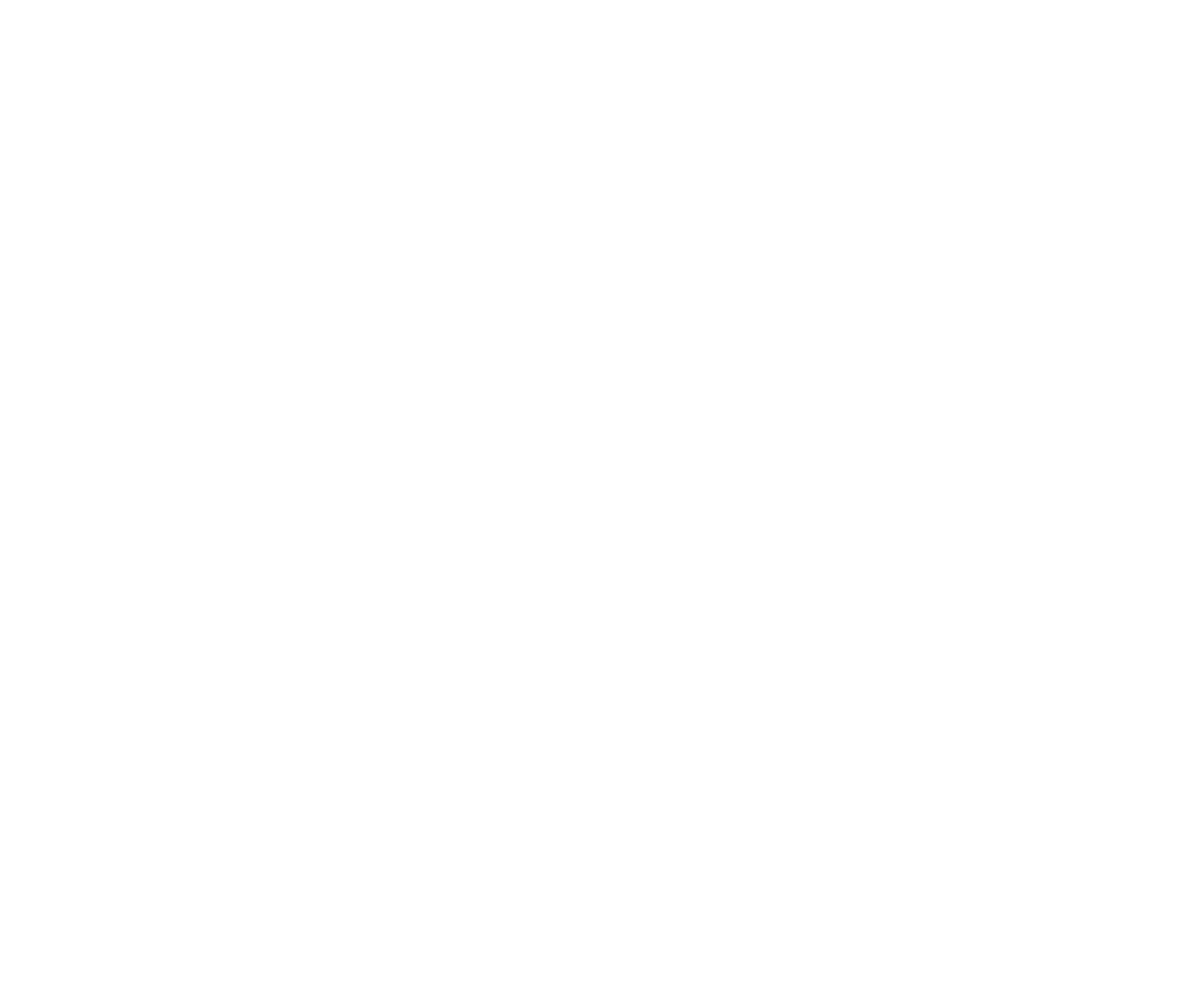Identify the bounding box coordinates for the region of the element that should be clicked to carry out the instruction: "Click on Book Now". The bounding box coordinates should be four float numbers between 0 and 1, i.e., [left, top, right, bottom].

[0.07, 0.301, 0.129, 0.331]